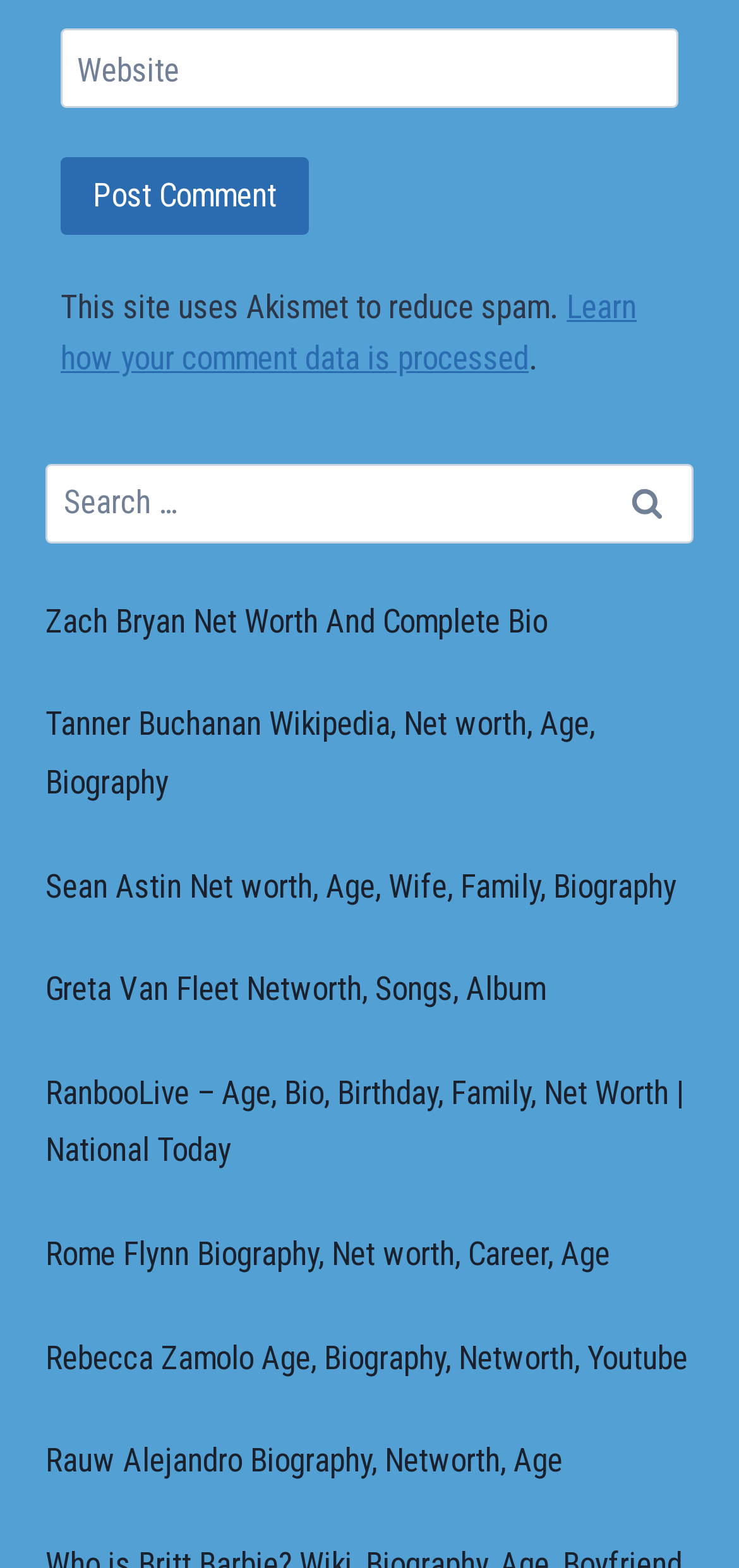Show the bounding box coordinates of the region that should be clicked to follow the instruction: "Search."

[0.81, 0.295, 0.938, 0.347]